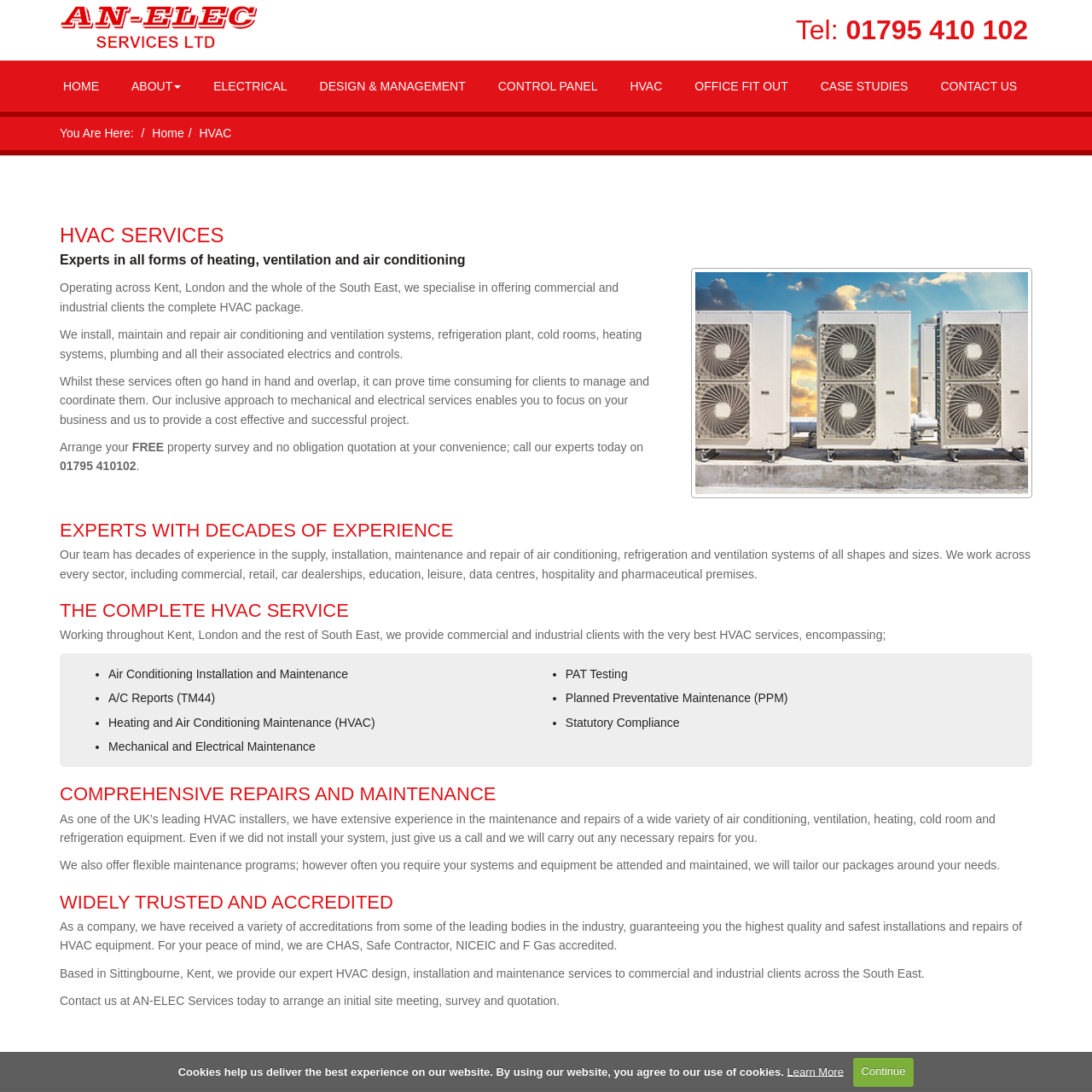What is the purpose of the company's maintenance programs?
Provide a well-explained and detailed answer to the question.

The webpage states that An-Elec offers flexible maintenance programs, which are designed to tailor maintenance around clients' needs, ensuring that their systems and equipment are attended and maintained as required.